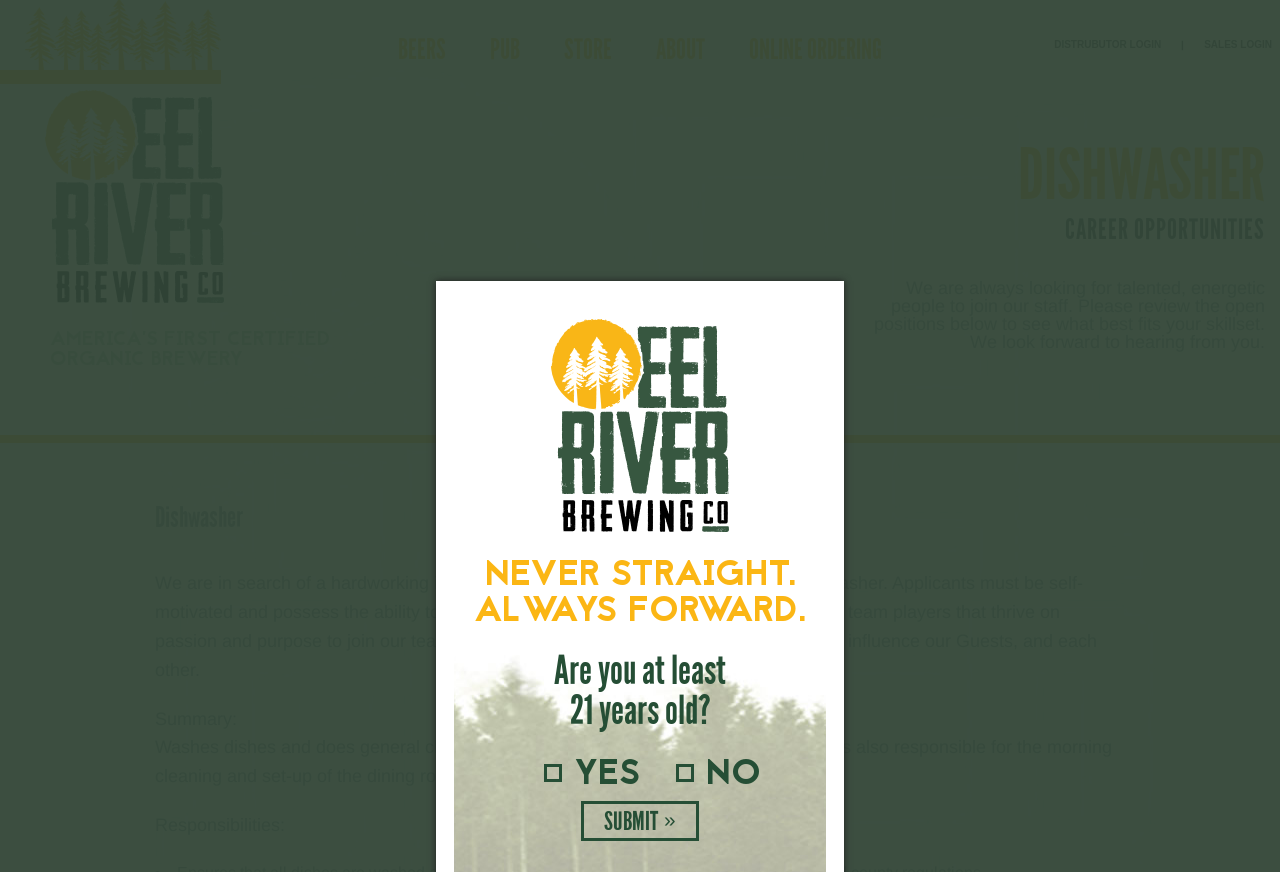Use a single word or phrase to answer this question: 
What is the job title being described?

Dishwasher